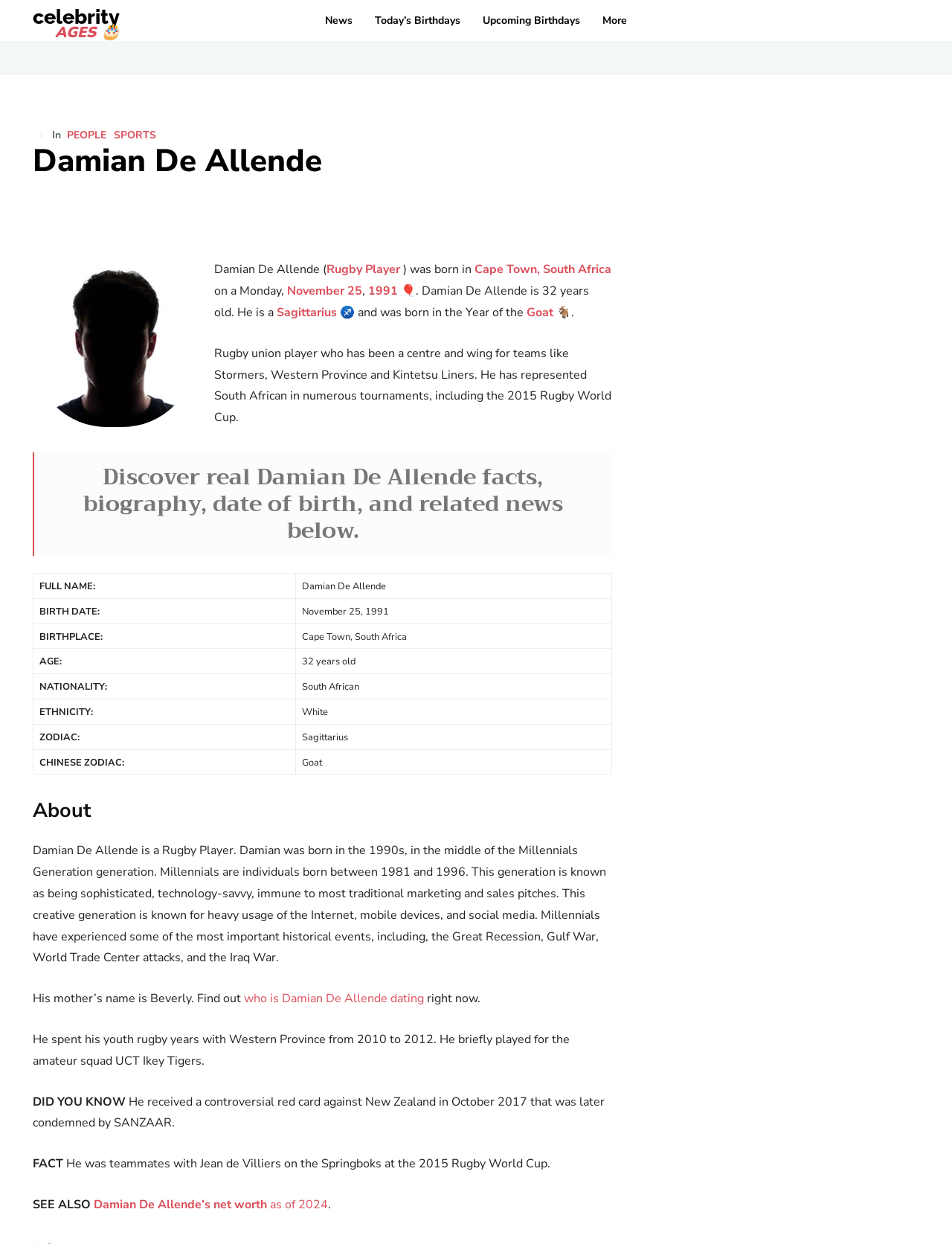Please respond to the question using a single word or phrase:
What is Damian De Allende's age?

32 years old